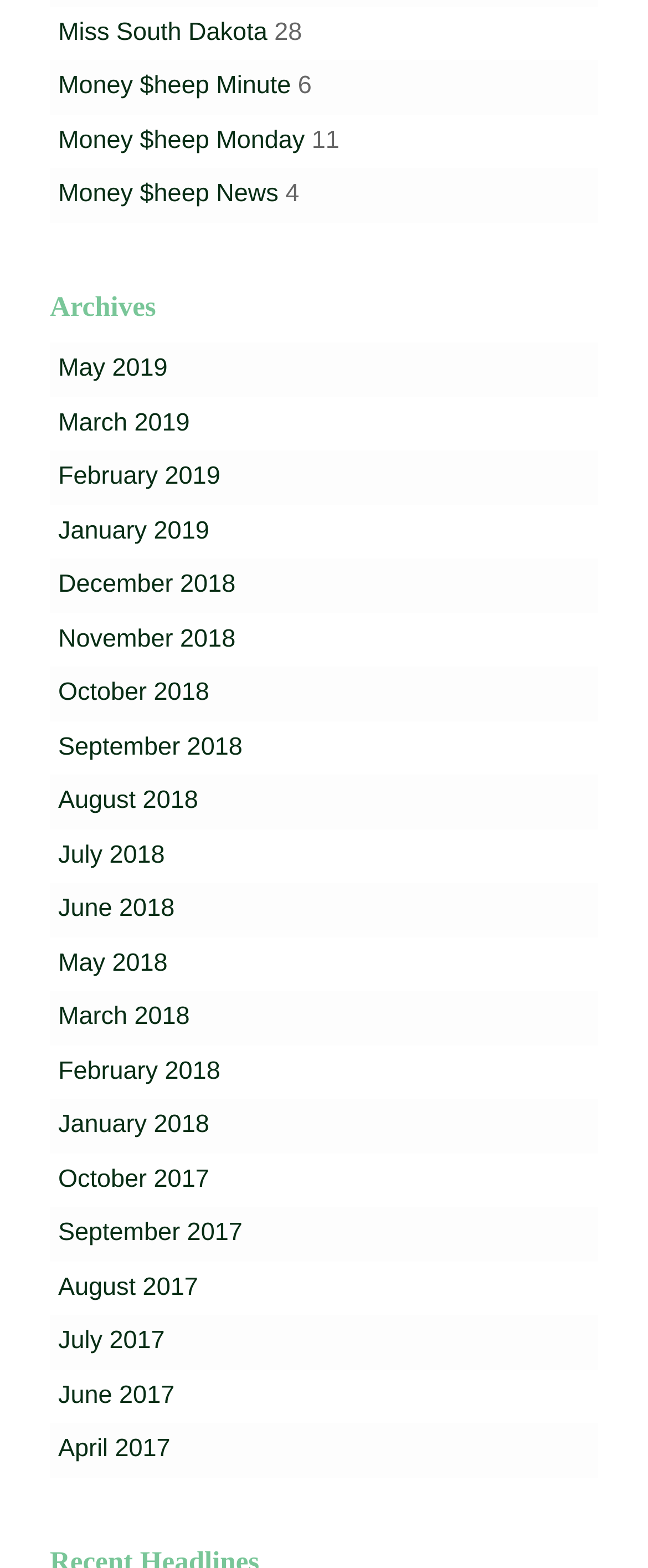Please identify the bounding box coordinates of the clickable region that I should interact with to perform the following instruction: "explore careers". The coordinates should be expressed as four float numbers between 0 and 1, i.e., [left, top, right, bottom].

None